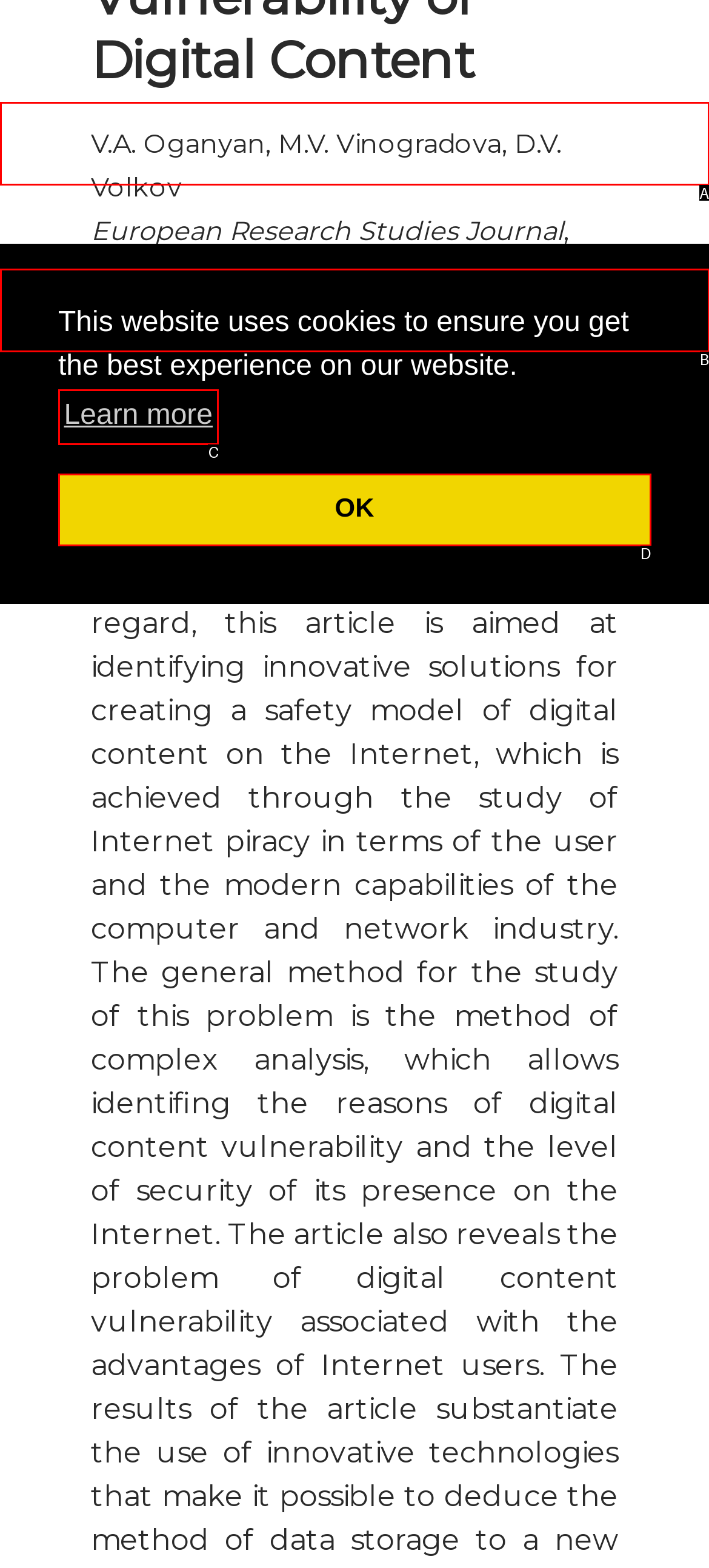Determine which option matches the element description: Editorial Board
Reply with the letter of the appropriate option from the options provided.

B